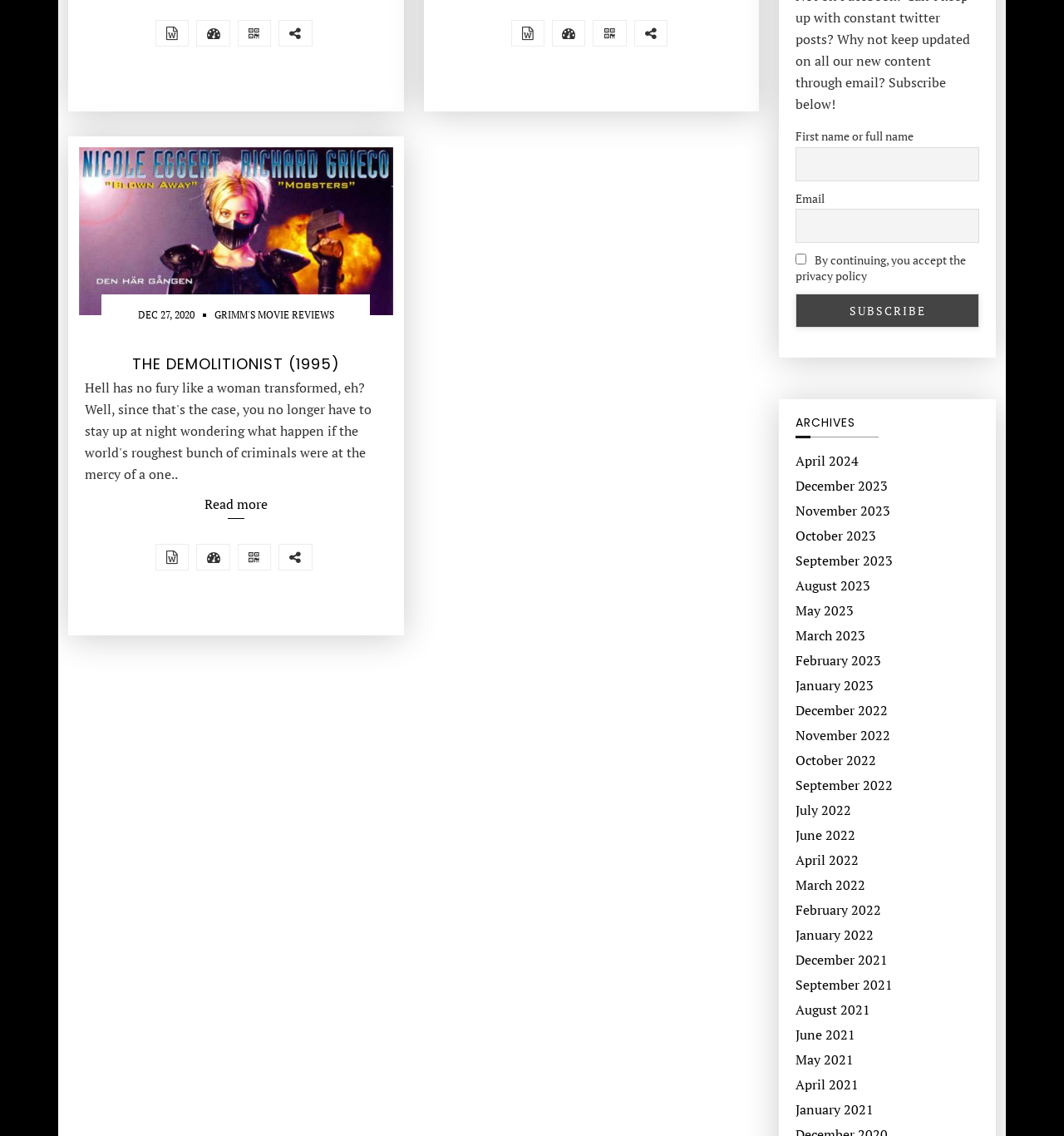Return the bounding box coordinates of the UI element that corresponds to this description: "Research Interests". The coordinates must be given as four float numbers in the range of 0 and 1, [left, top, right, bottom].

None